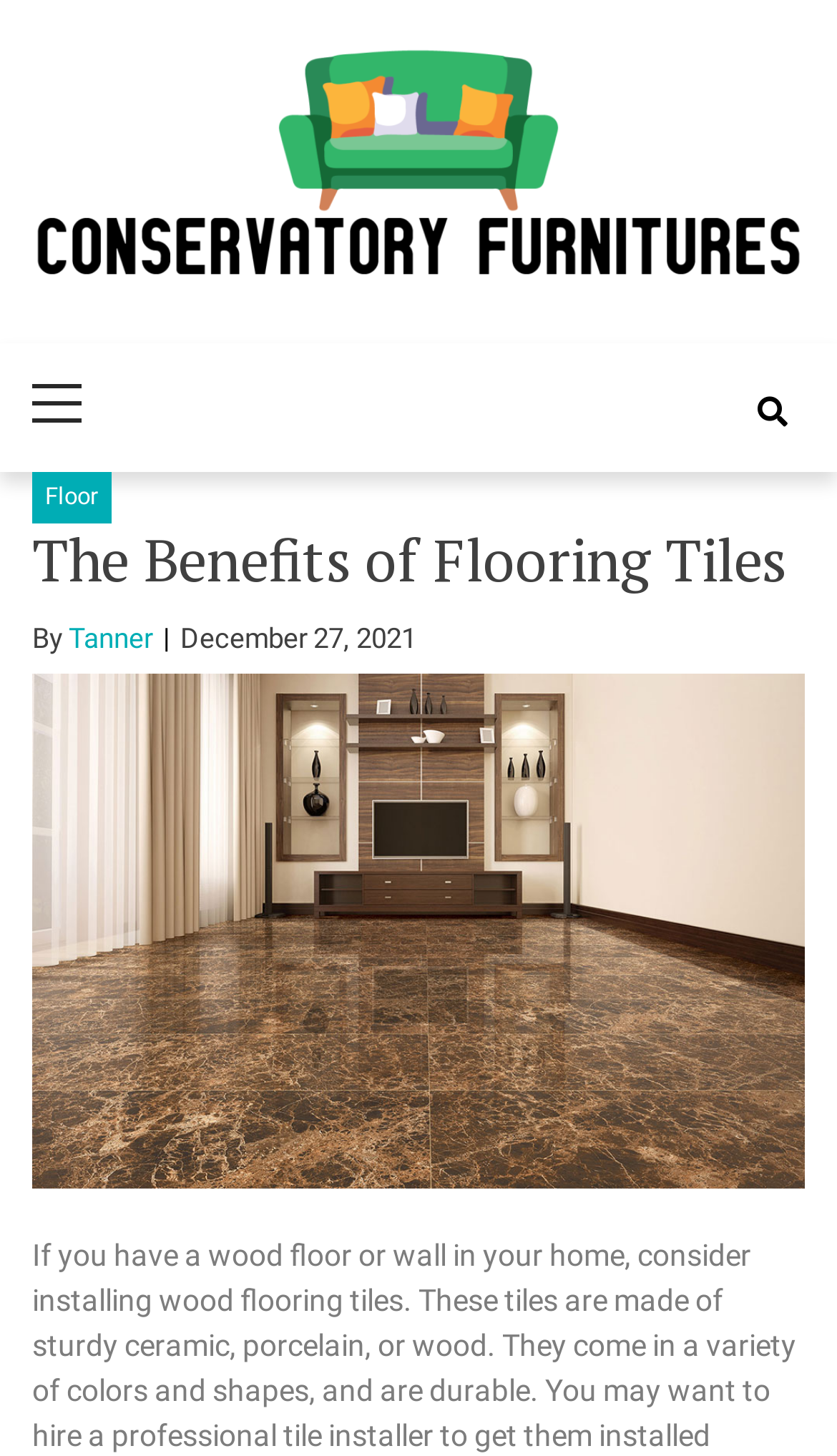What is the title of the image at the top of the article?
Please answer the question with as much detail as possible using the screenshot.

The title of the image at the top of the article is 'The Benefits of Flooring Tiles', which can be found in the image element's description.